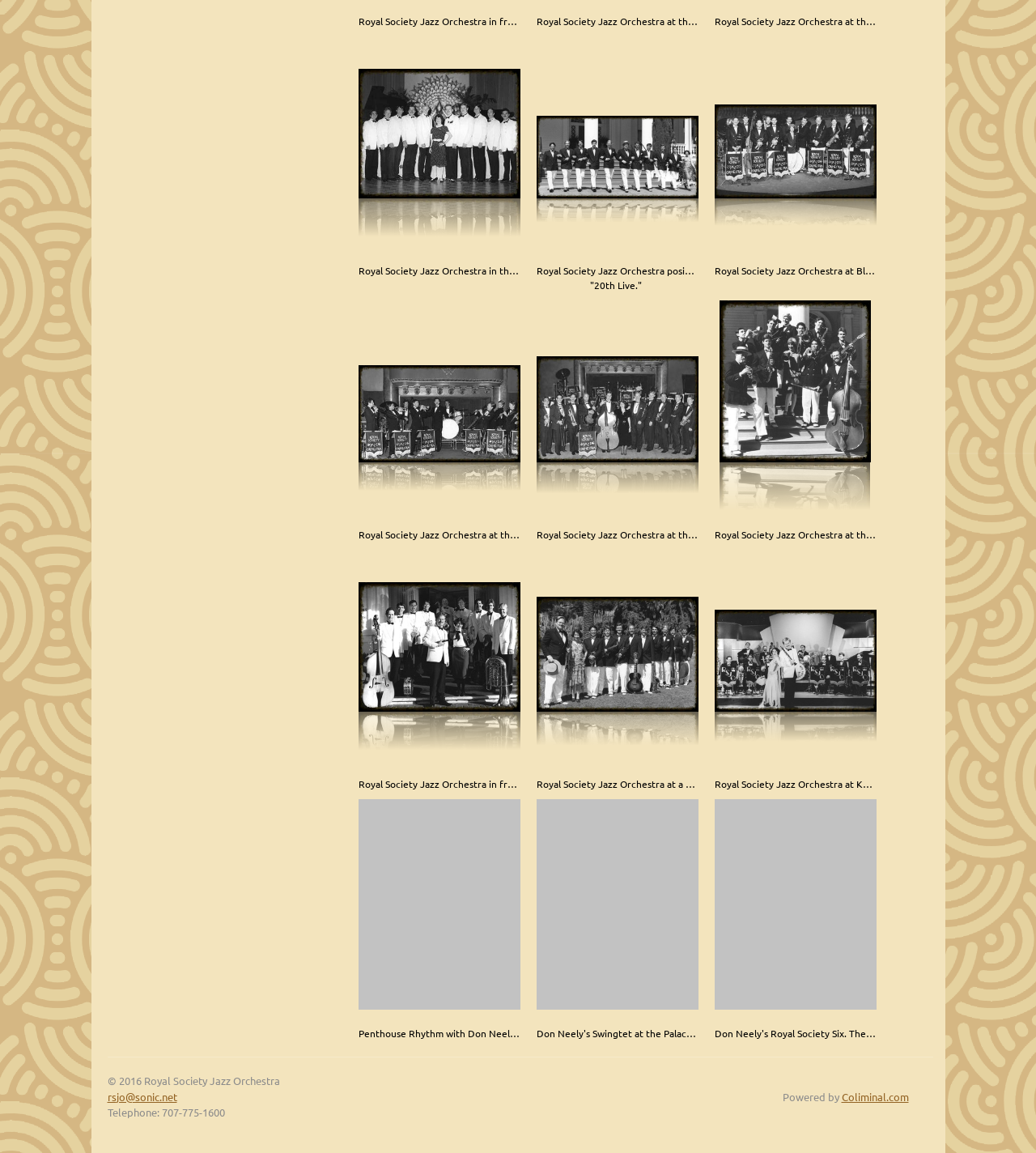Bounding box coordinates are specified in the format (top-left x, top-left y, bottom-right x, bottom-right y). All values are floating point numbers bounded between 0 and 1. Please provide the bounding box coordinate of the region this sentence describes: rsjo@sonic.net

[0.104, 0.945, 0.171, 0.957]